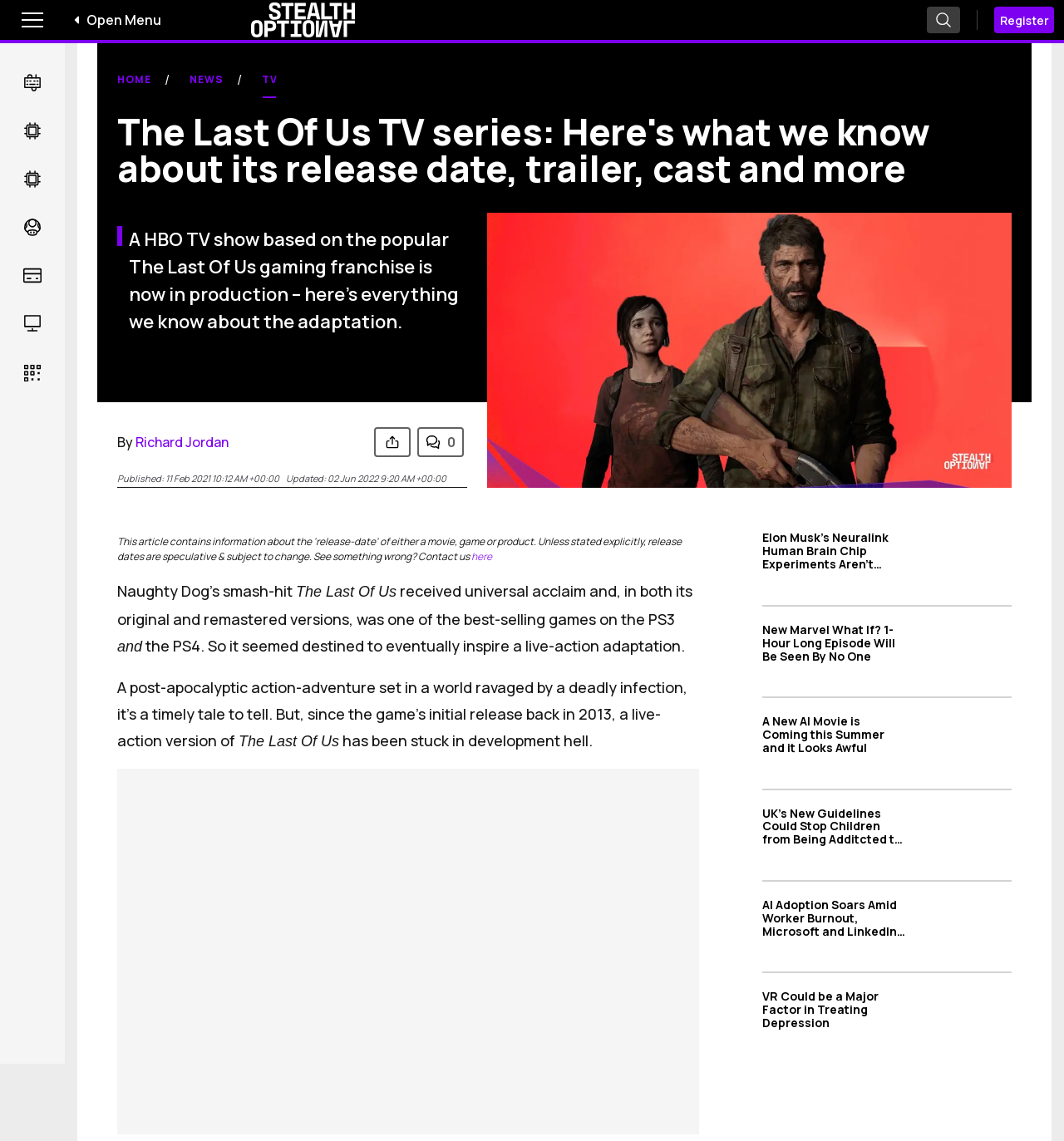Locate the bounding box coordinates of the element I should click to achieve the following instruction: "Search for articles".

[0.871, 0.006, 0.902, 0.029]